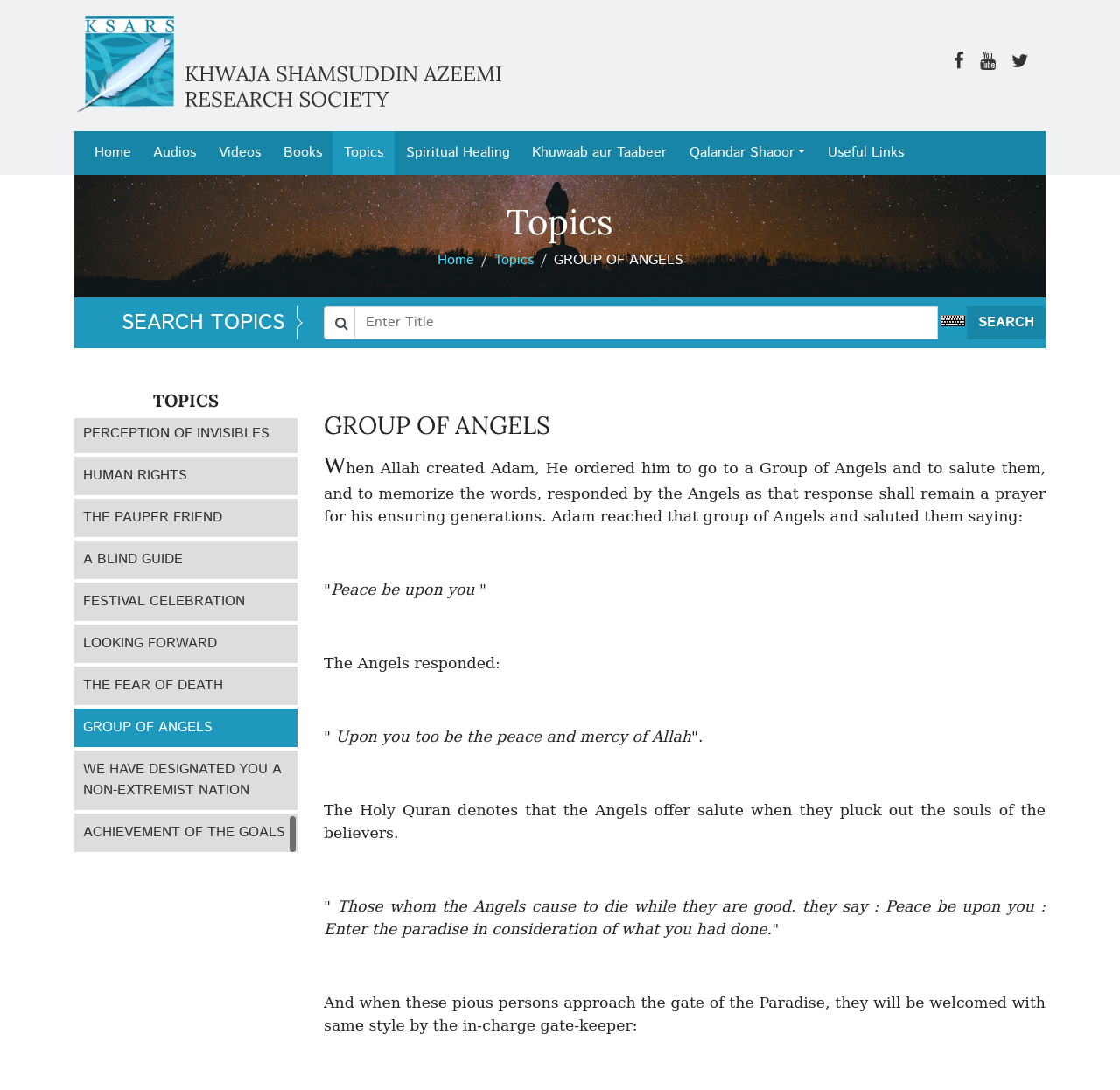What is the response of the Angels to Adam's greeting?
Look at the image and answer with only one word or phrase.

Upon you too be the peace and mercy of Allah